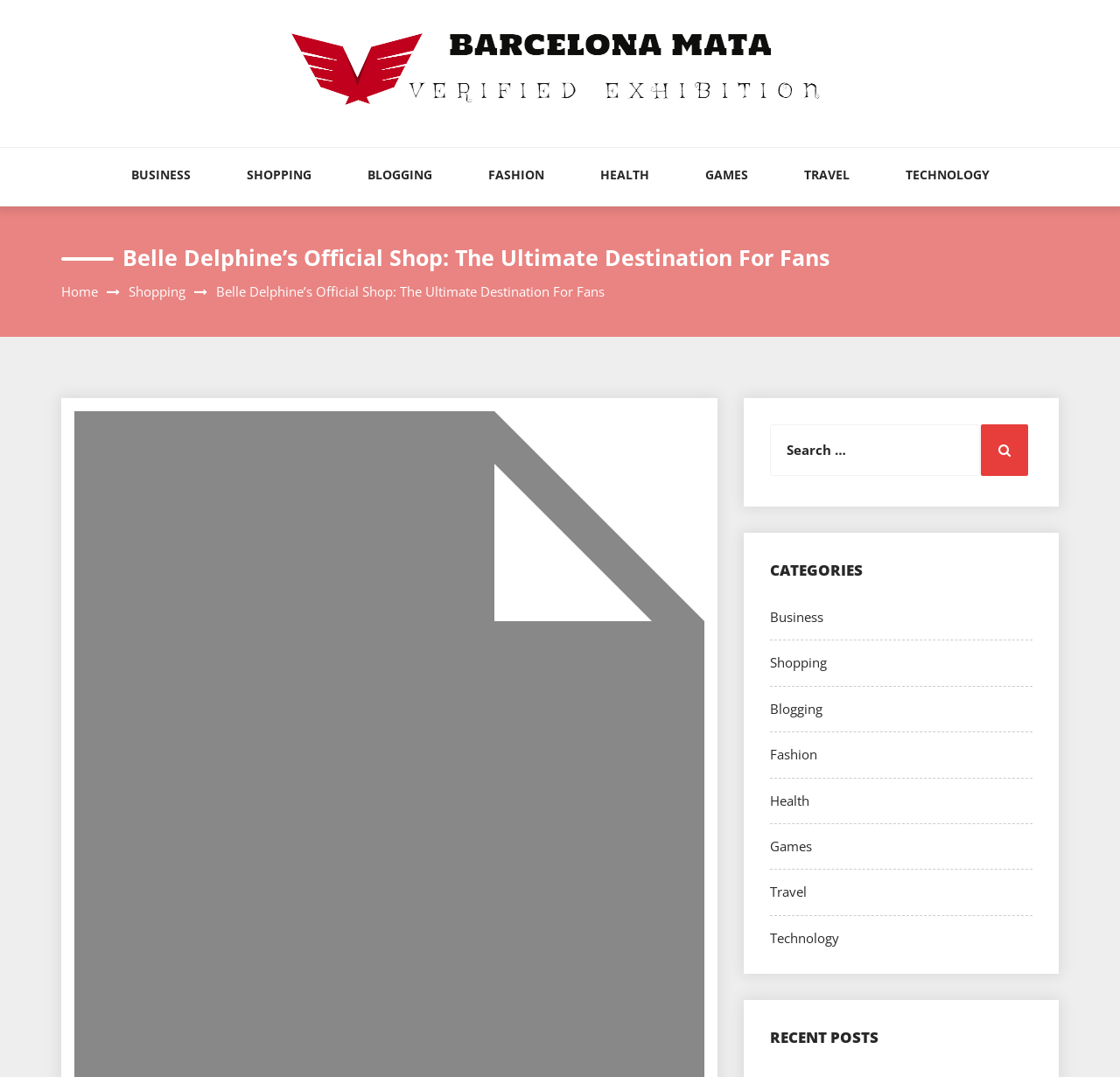Give a concise answer using one word or a phrase to the following question:
Is there a search function on the page?

Yes